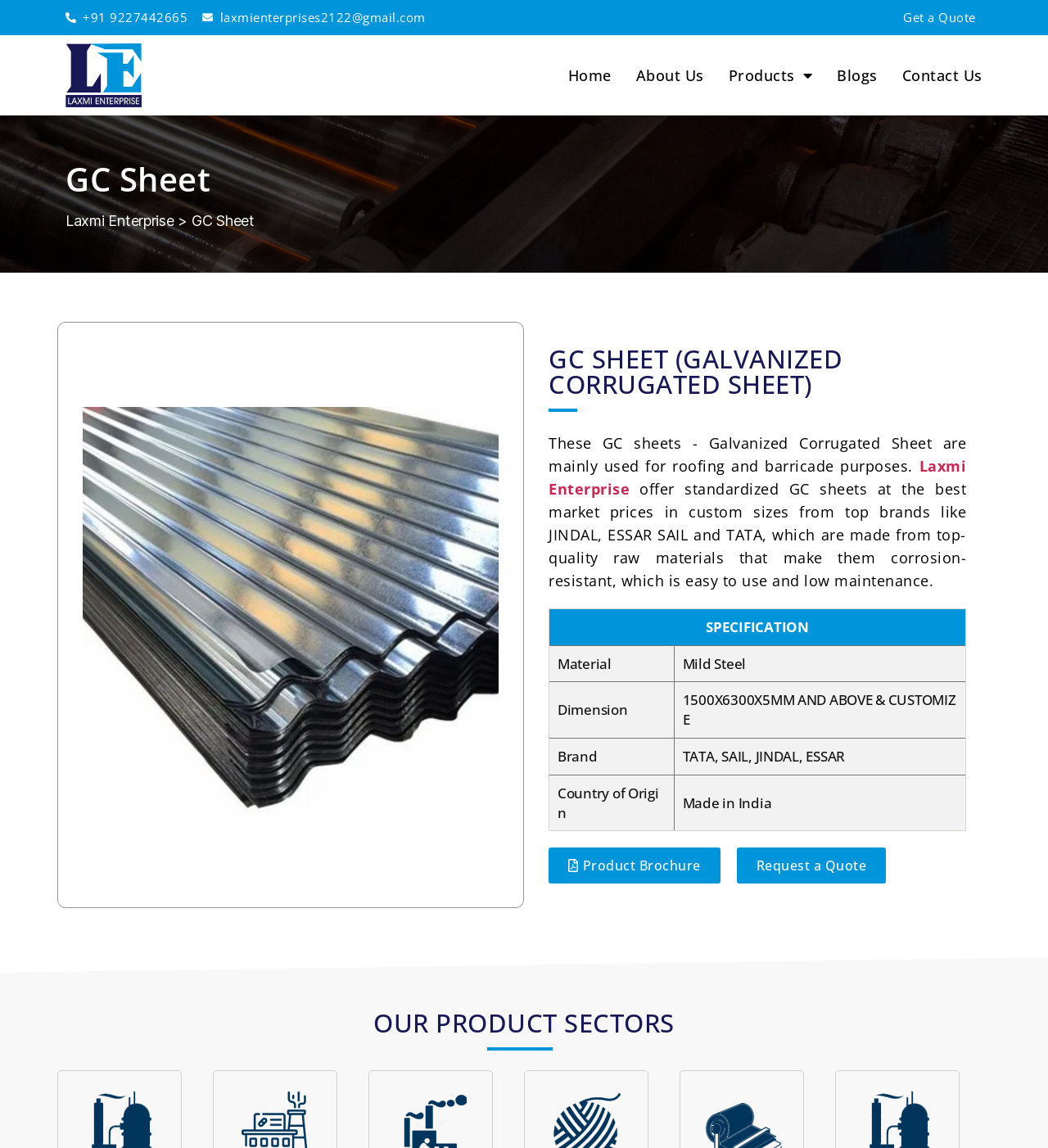Provide the bounding box coordinates for the area that should be clicked to complete the instruction: "Call the phone number".

[0.062, 0.007, 0.179, 0.023]